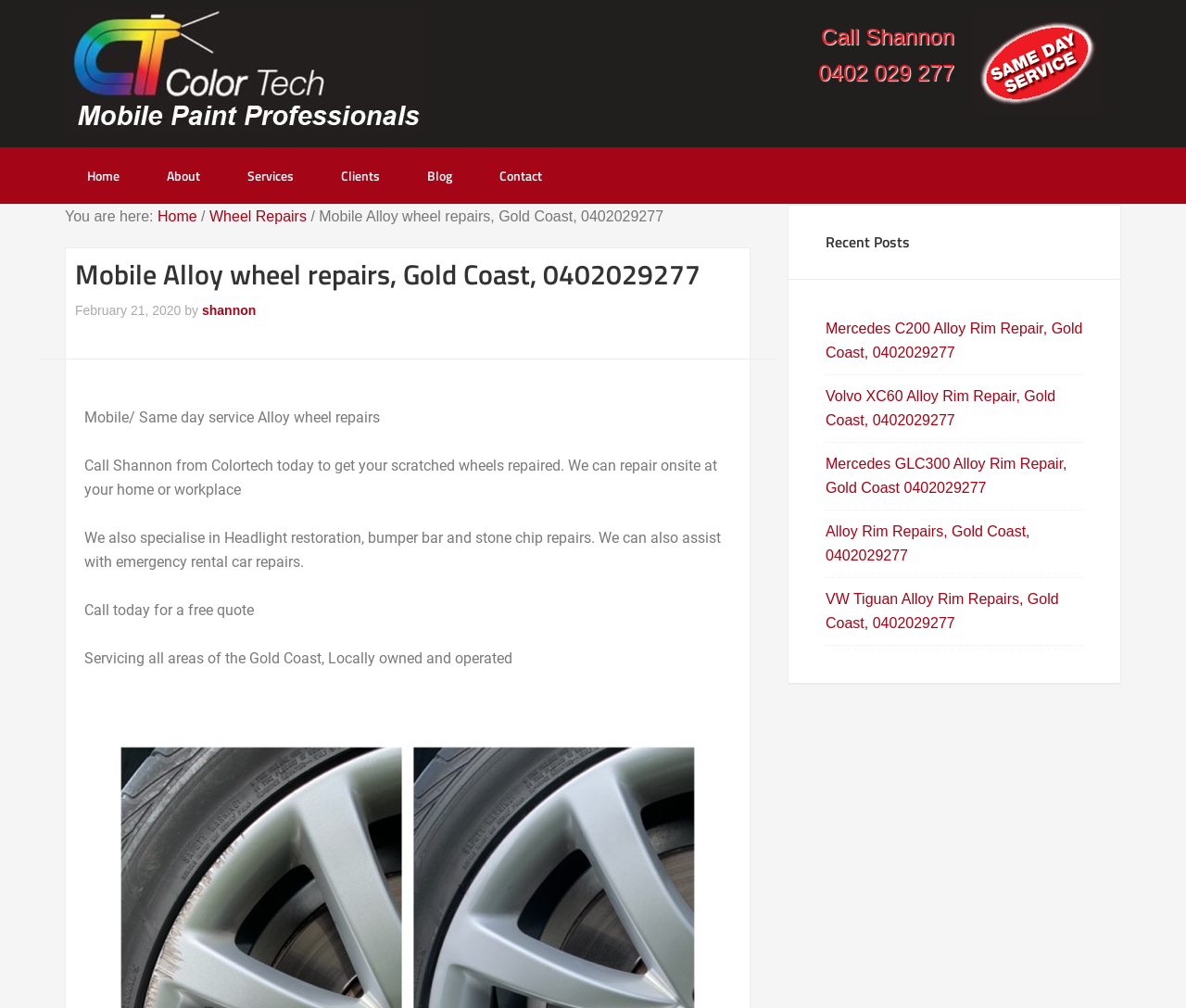Determine the bounding box coordinates for the region that must be clicked to execute the following instruction: "Contact via 0402 029 277".

[0.69, 0.06, 0.805, 0.085]